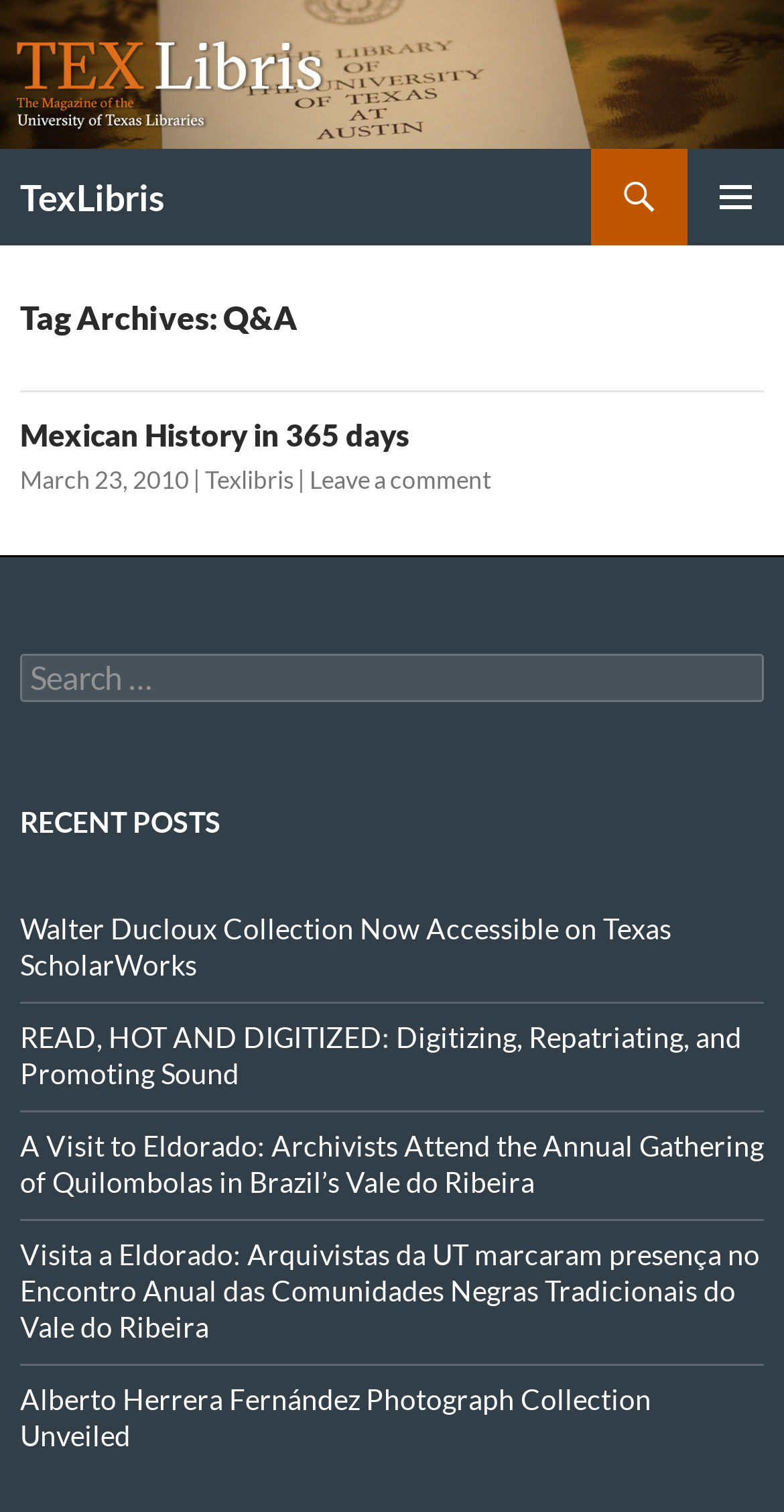Locate the bounding box coordinates of the element I should click to achieve the following instruction: "View recent posts".

[0.026, 0.592, 0.974, 0.974]